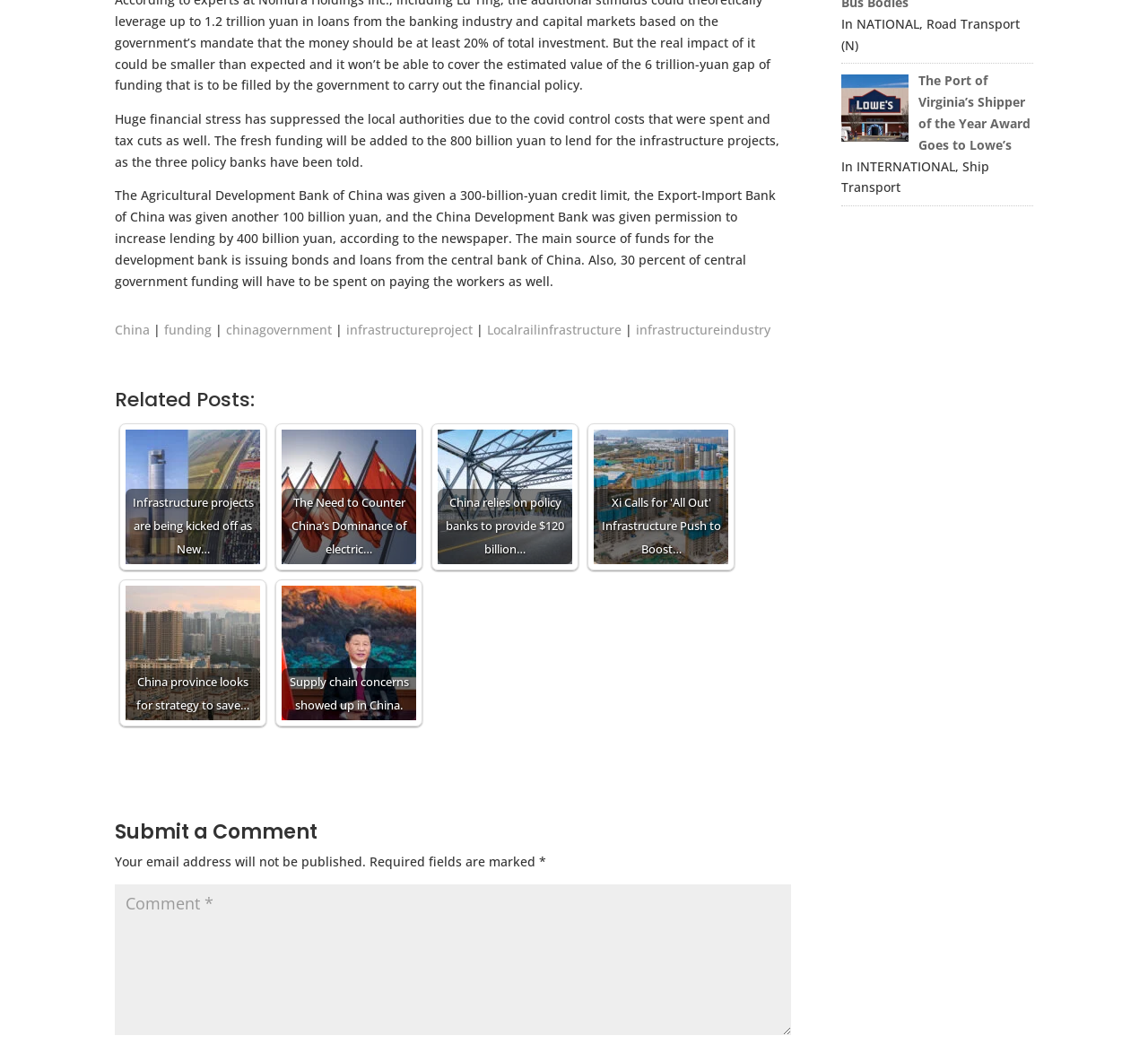Please locate the bounding box coordinates of the element that needs to be clicked to achieve the following instruction: "Click on the 'IBPS' link". The coordinates should be four float numbers between 0 and 1, i.e., [left, top, right, bottom].

None